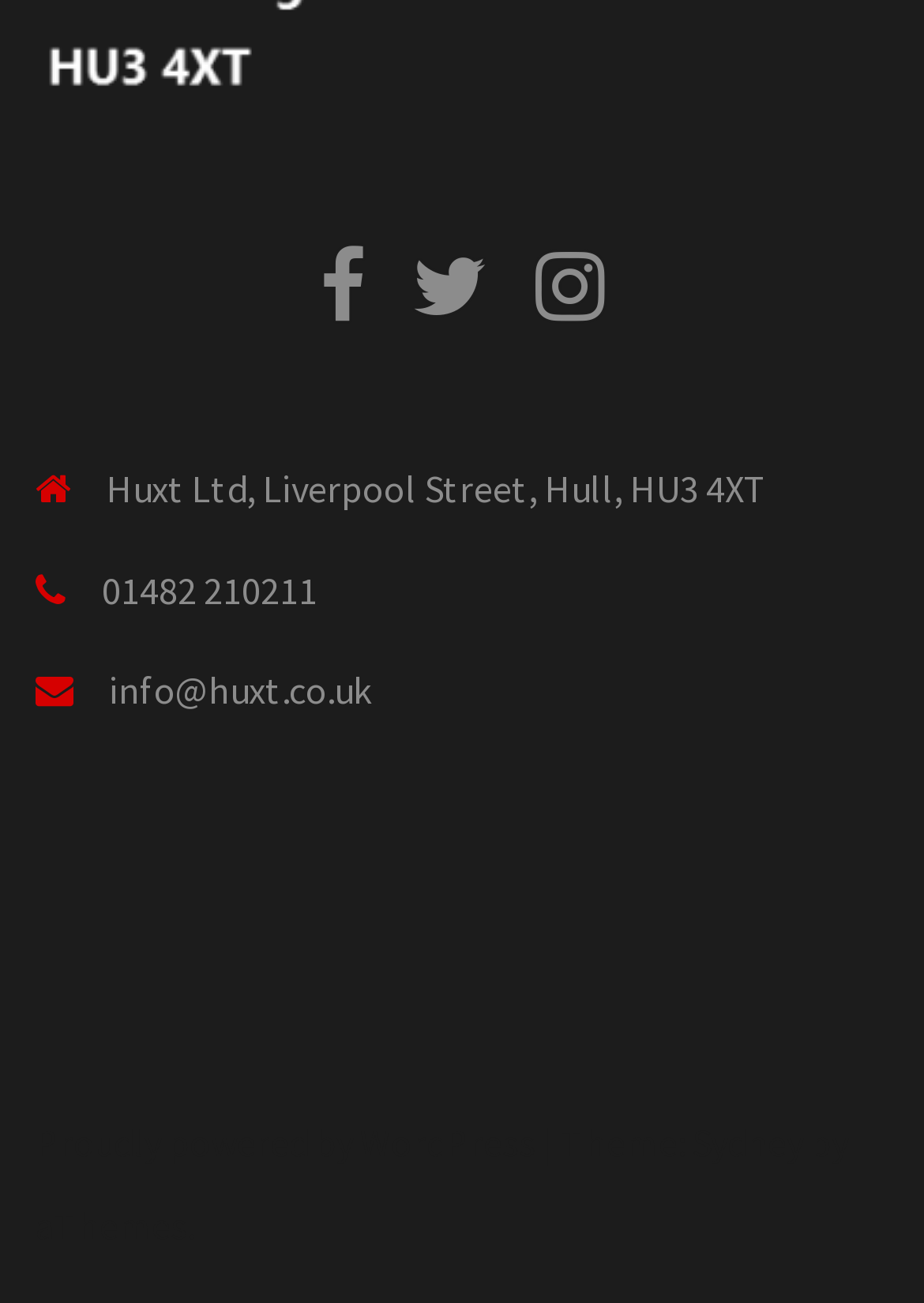Determine the bounding box coordinates for the HTML element described here: "Proudly powered by WordPress".

[0.038, 0.858, 0.579, 0.894]